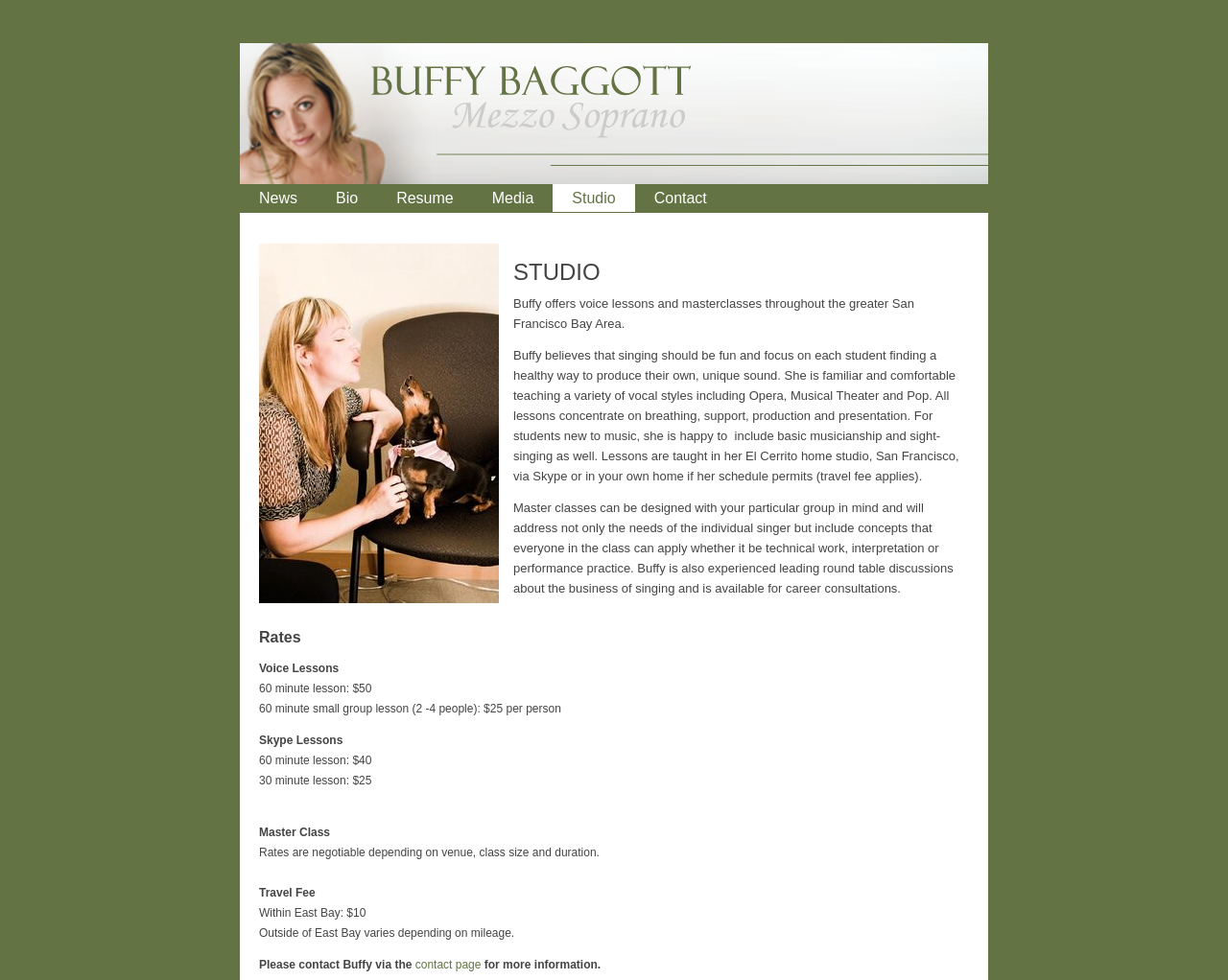What is Buffy Baggott's profession?
From the image, provide a succinct answer in one word or a short phrase.

Operatic mezzo soprano